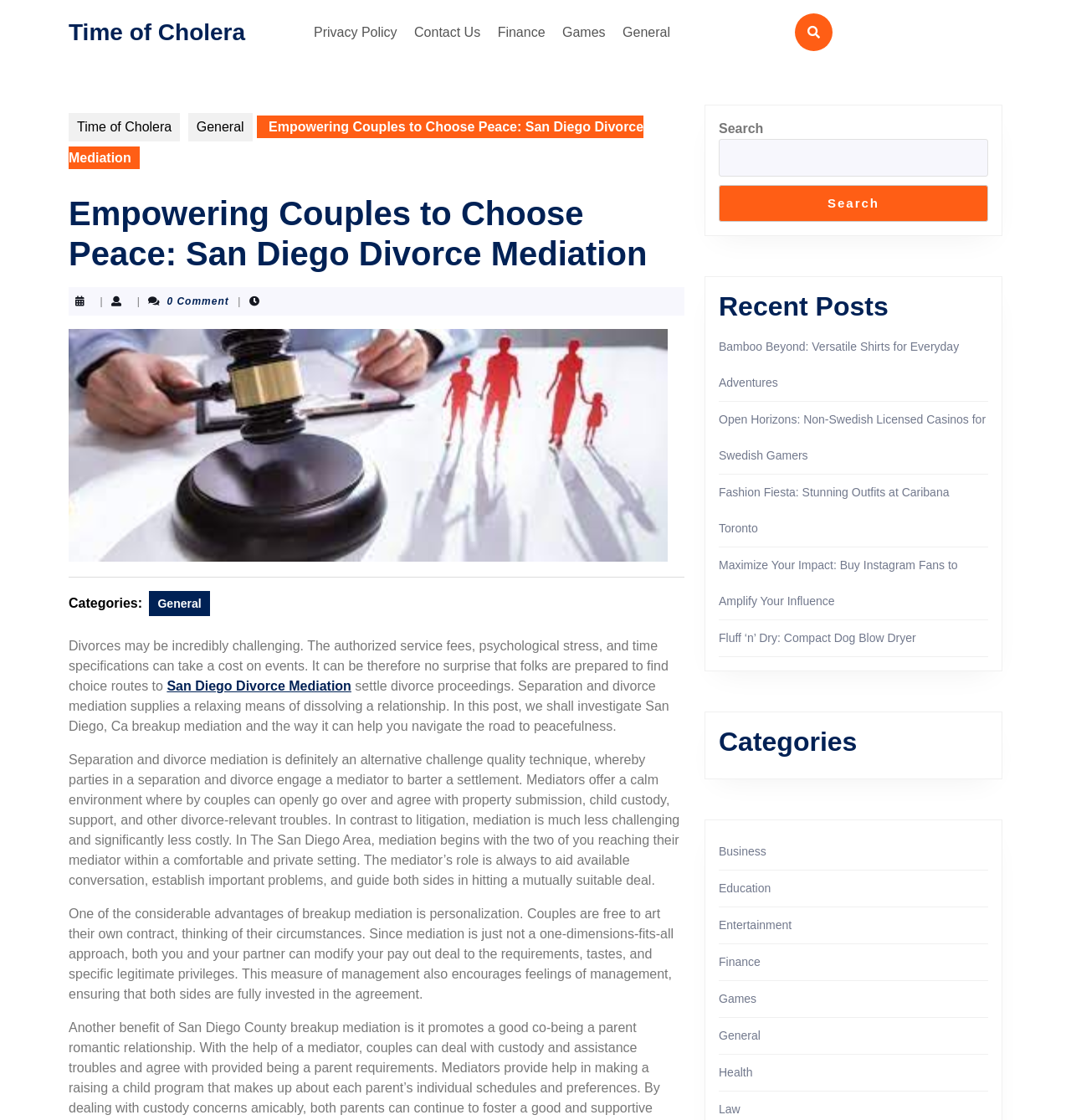What is the main topic of this webpage? From the image, respond with a single word or brief phrase.

Divorce Mediation